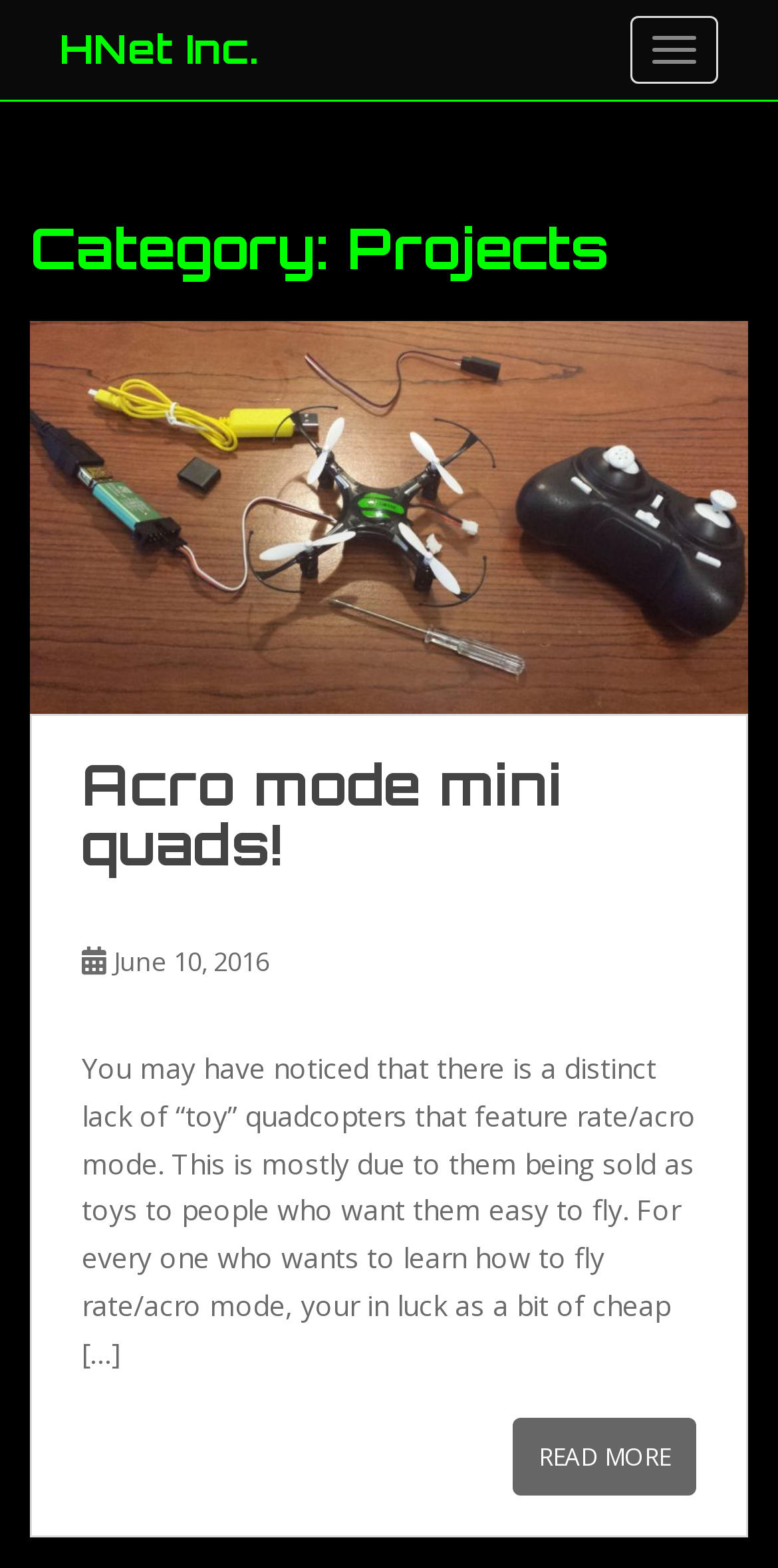Identify the bounding box of the HTML element described here: "Acro mode mini quads!". Provide the coordinates as four float numbers between 0 and 1: [left, top, right, bottom].

[0.105, 0.478, 0.721, 0.561]